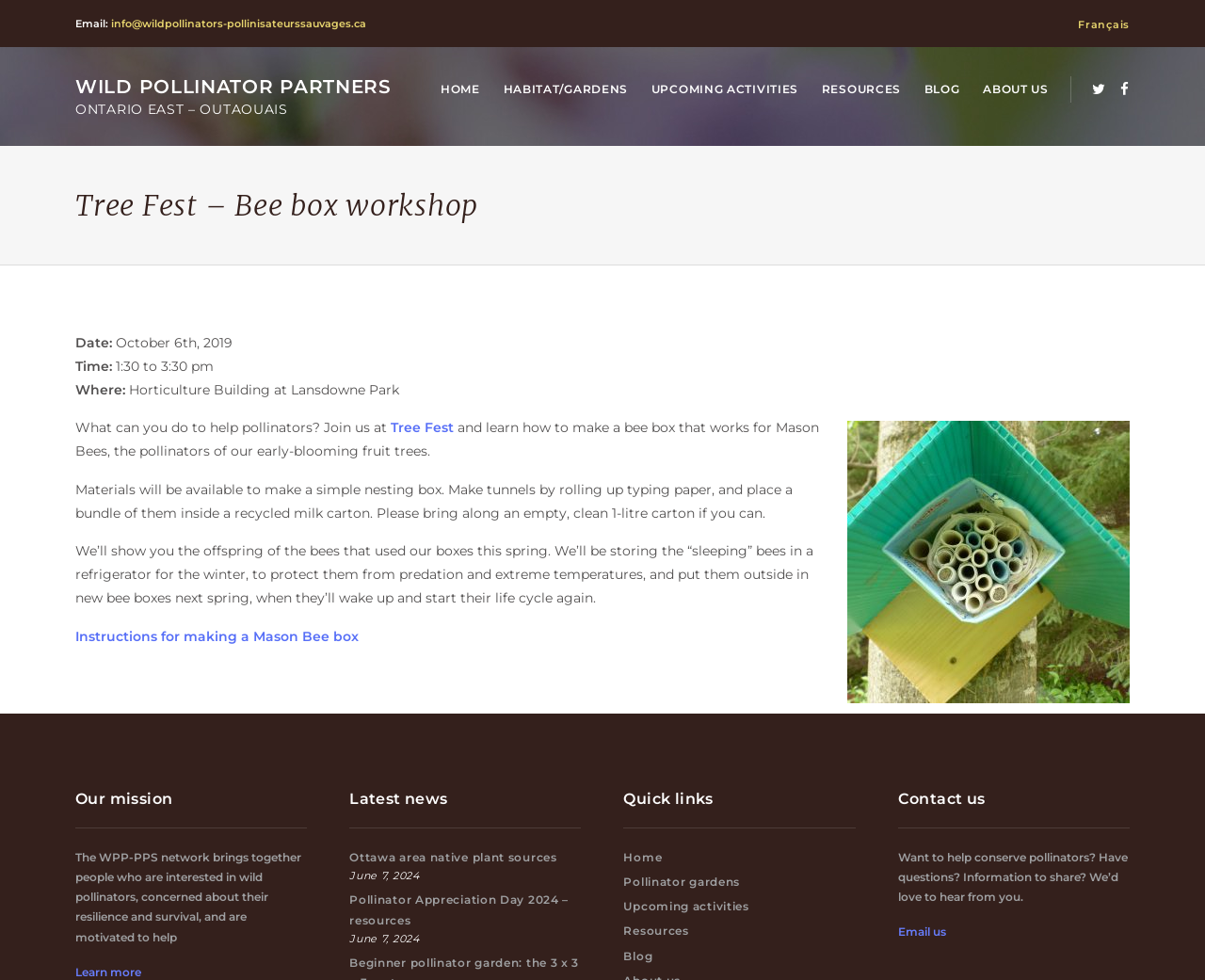Please look at the image and answer the question with a detailed explanation: How can you contact the Wild Pollinator Partners?

I found the answer by looking at the 'Contact us' section on the webpage, which contains the text 'Want to help conserve pollinators? Have questions? Information to share? We’d love to hear from you.' and a link to 'Email us'. This indicates that you can contact the Wild Pollinator Partners by email.